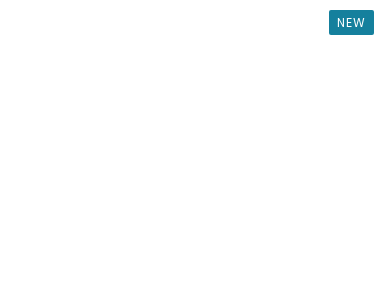How many bedrooms does the property have?
Using the image, provide a concise answer in one word or a short phrase.

4